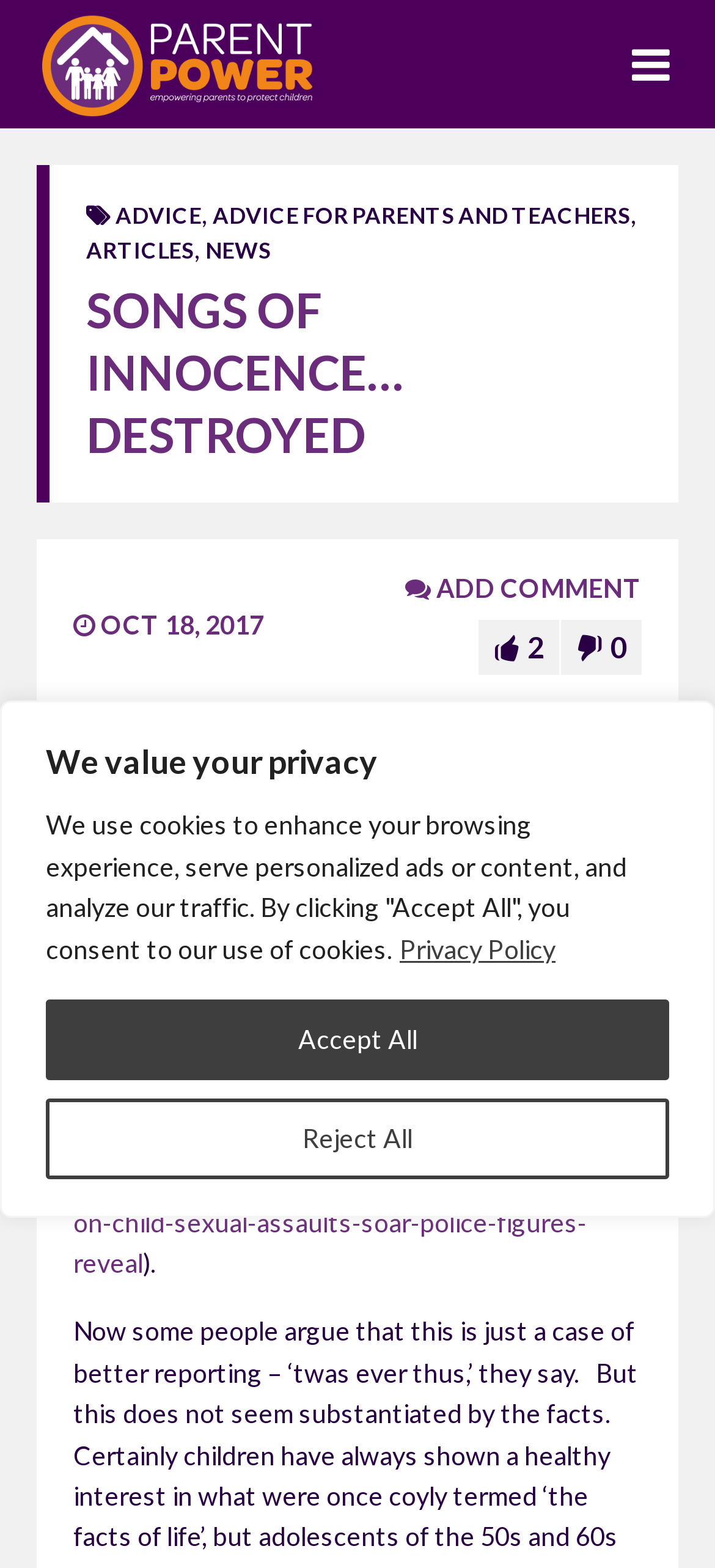Find the bounding box coordinates of the clickable area that will achieve the following instruction: "Click the Parent Power link".

[0.0, 0.0, 0.821, 0.082]